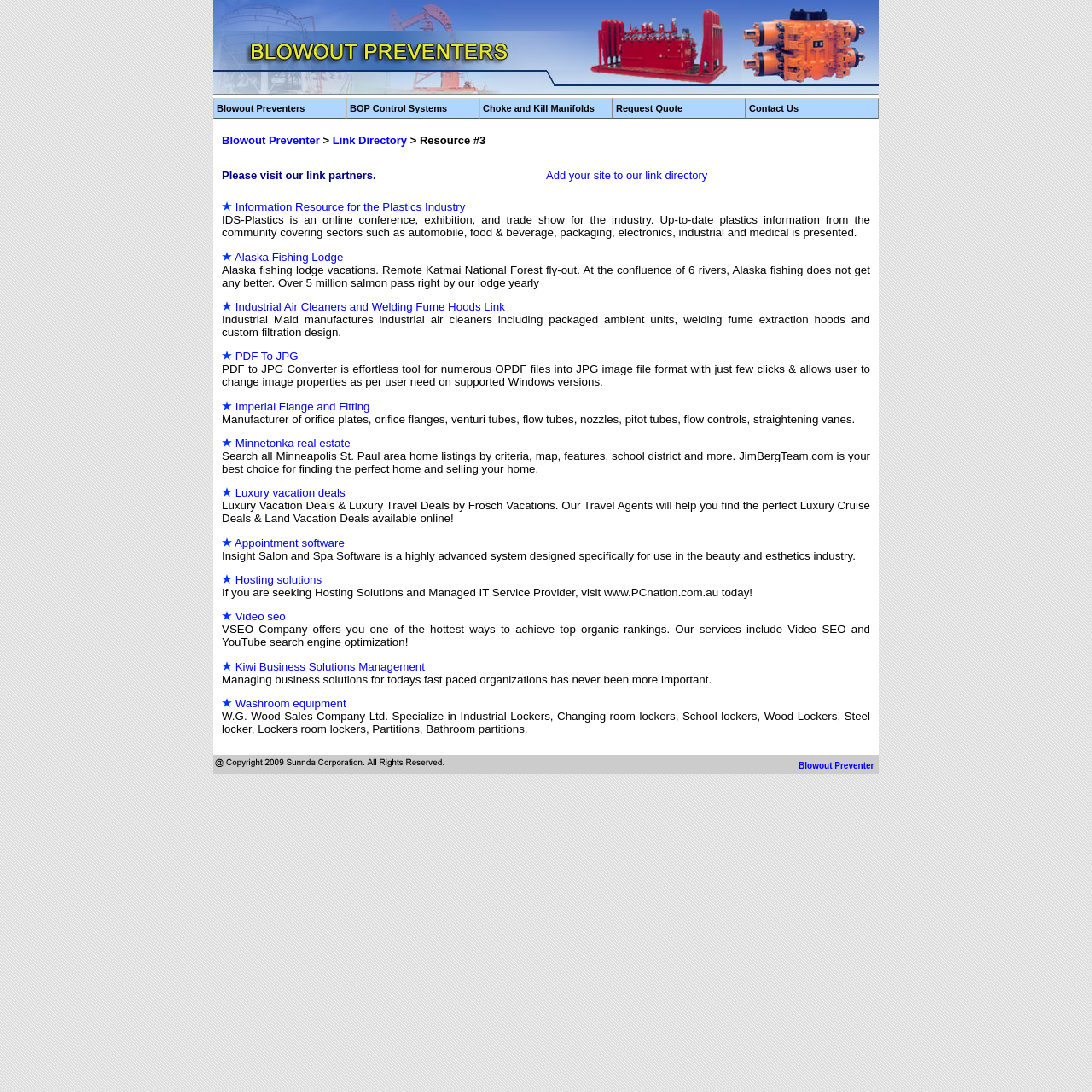Provide the bounding box coordinates of the HTML element described as: "Choke and Kill Manifolds". The bounding box coordinates should be four float numbers between 0 and 1, i.e., [left, top, right, bottom].

[0.439, 0.09, 0.561, 0.109]